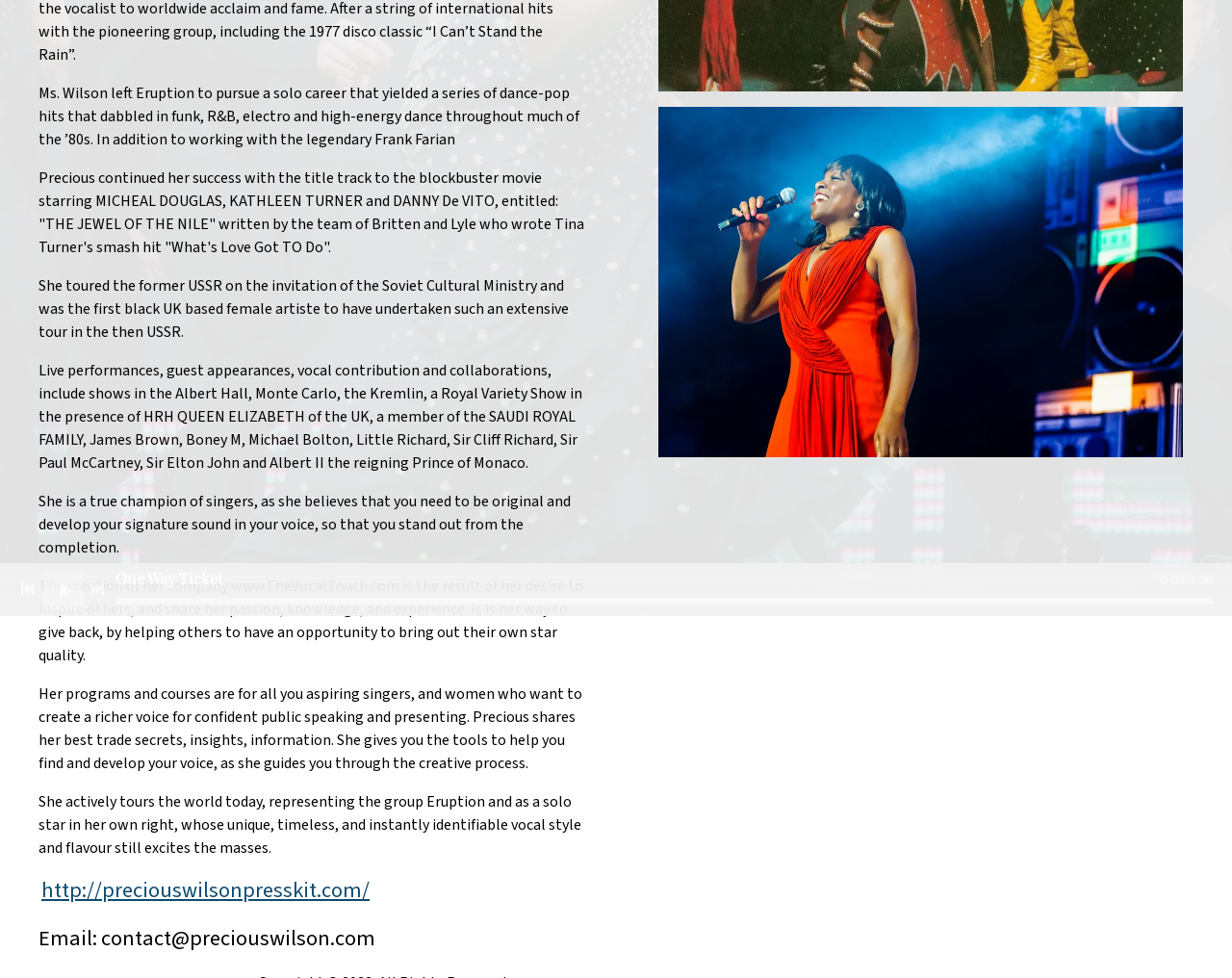Determine the bounding box coordinates for the HTML element described here: "title="Play"".

[0.035, 0.583, 0.068, 0.624]